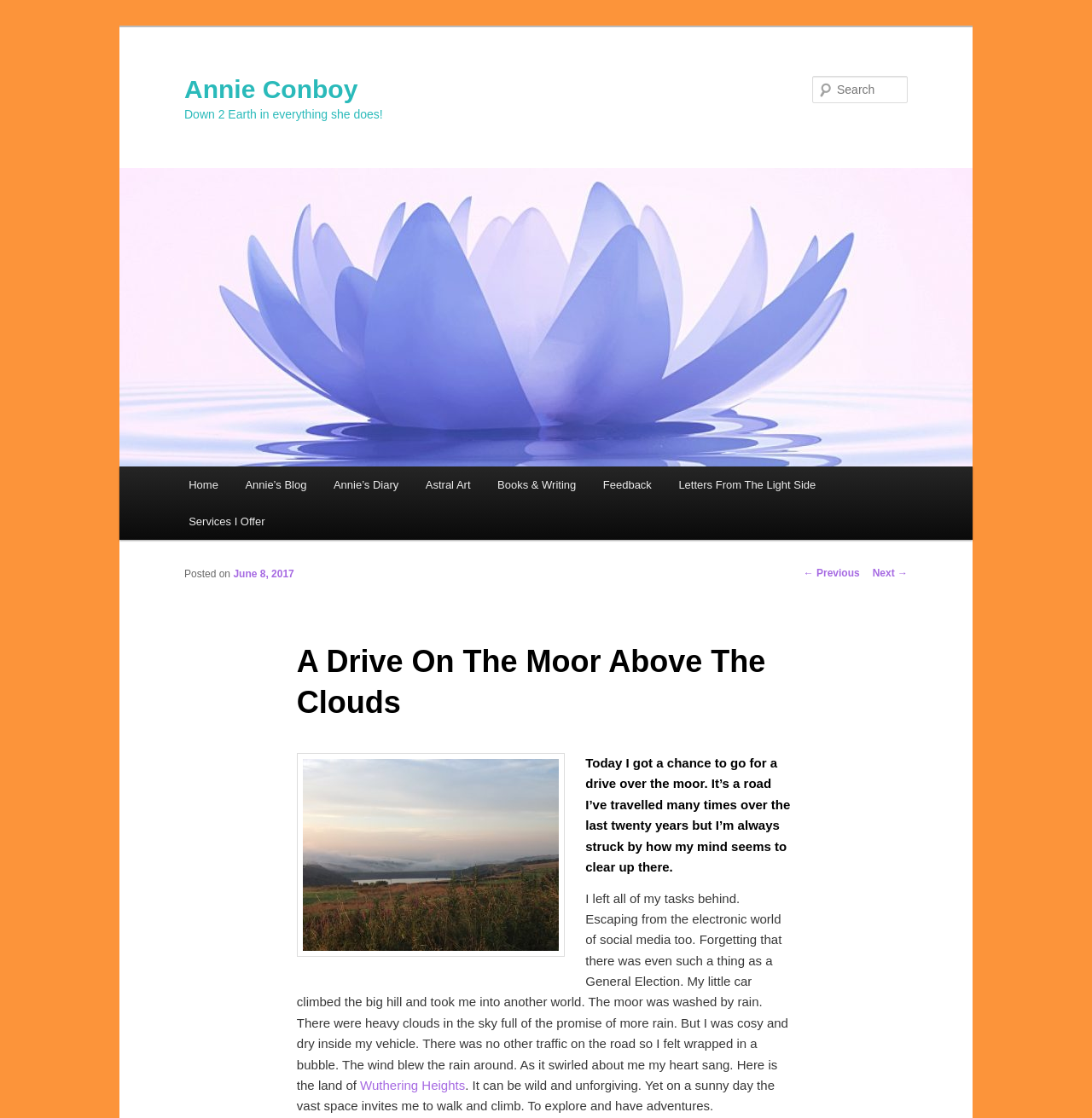What is the main menu item that comes after 'Annie’s Diary'?
From the screenshot, supply a one-word or short-phrase answer.

Astral Art